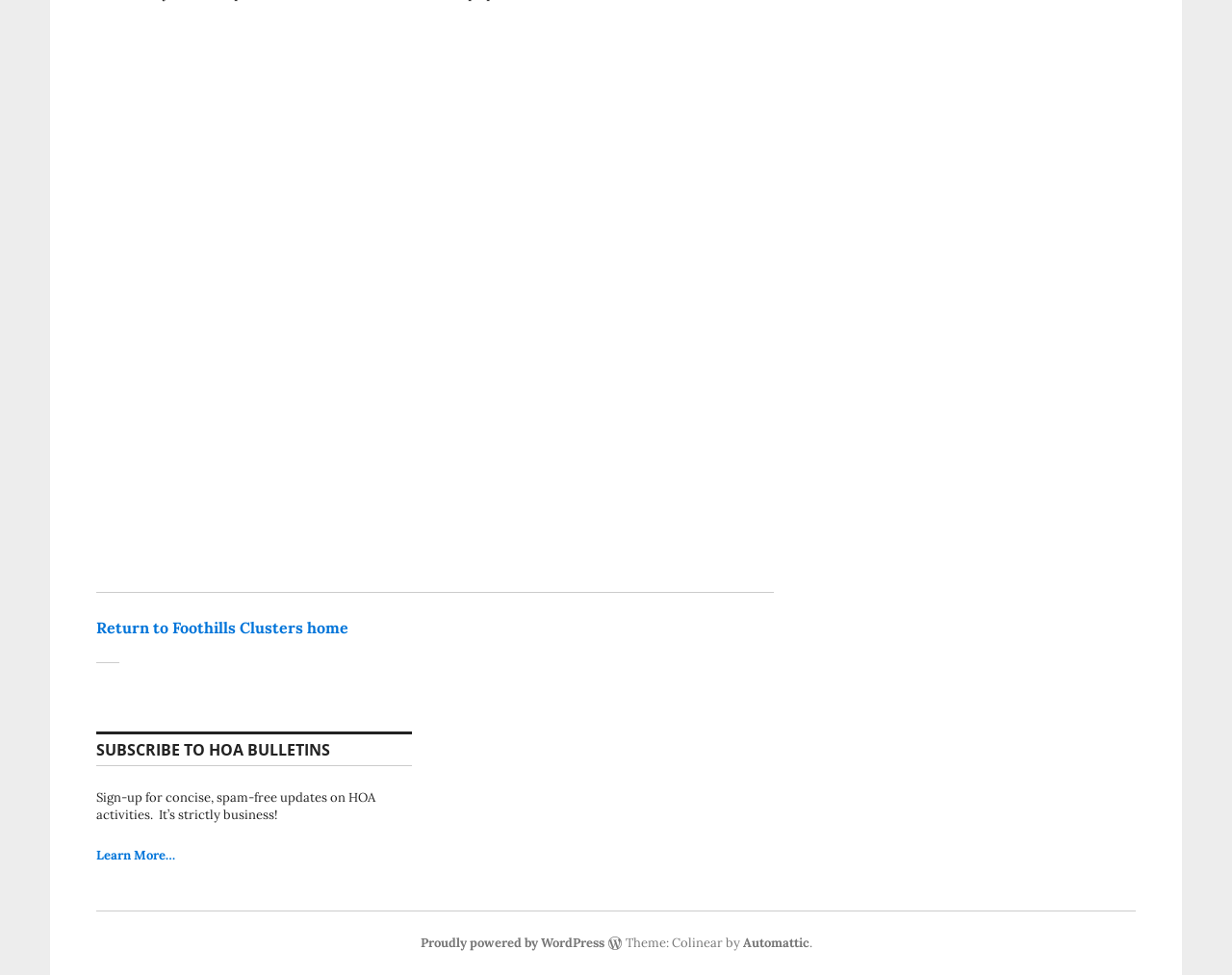Respond to the question with just a single word or phrase: 
What is the theme of the website?

Colinear